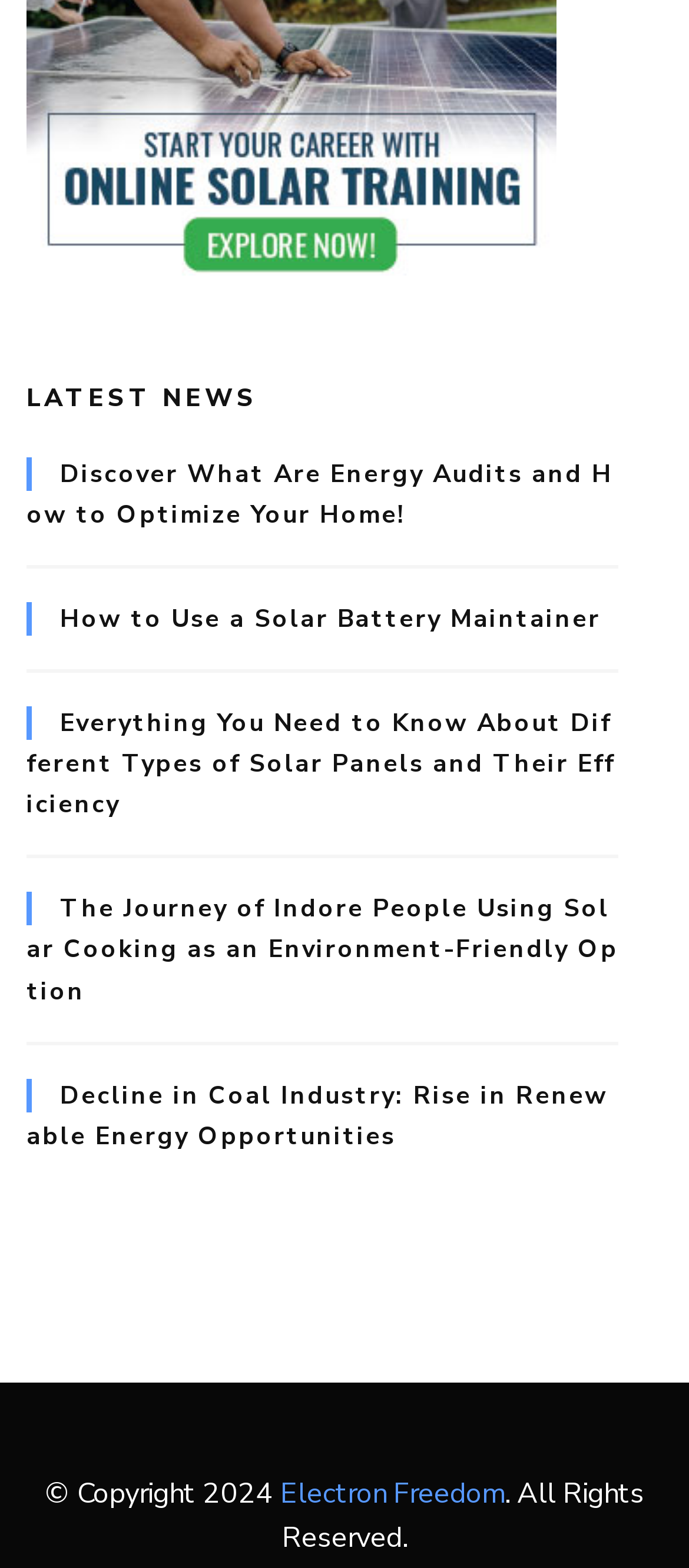Using the description "Electron Freedom", locate and provide the bounding box of the UI element.

[0.406, 0.94, 0.732, 0.965]